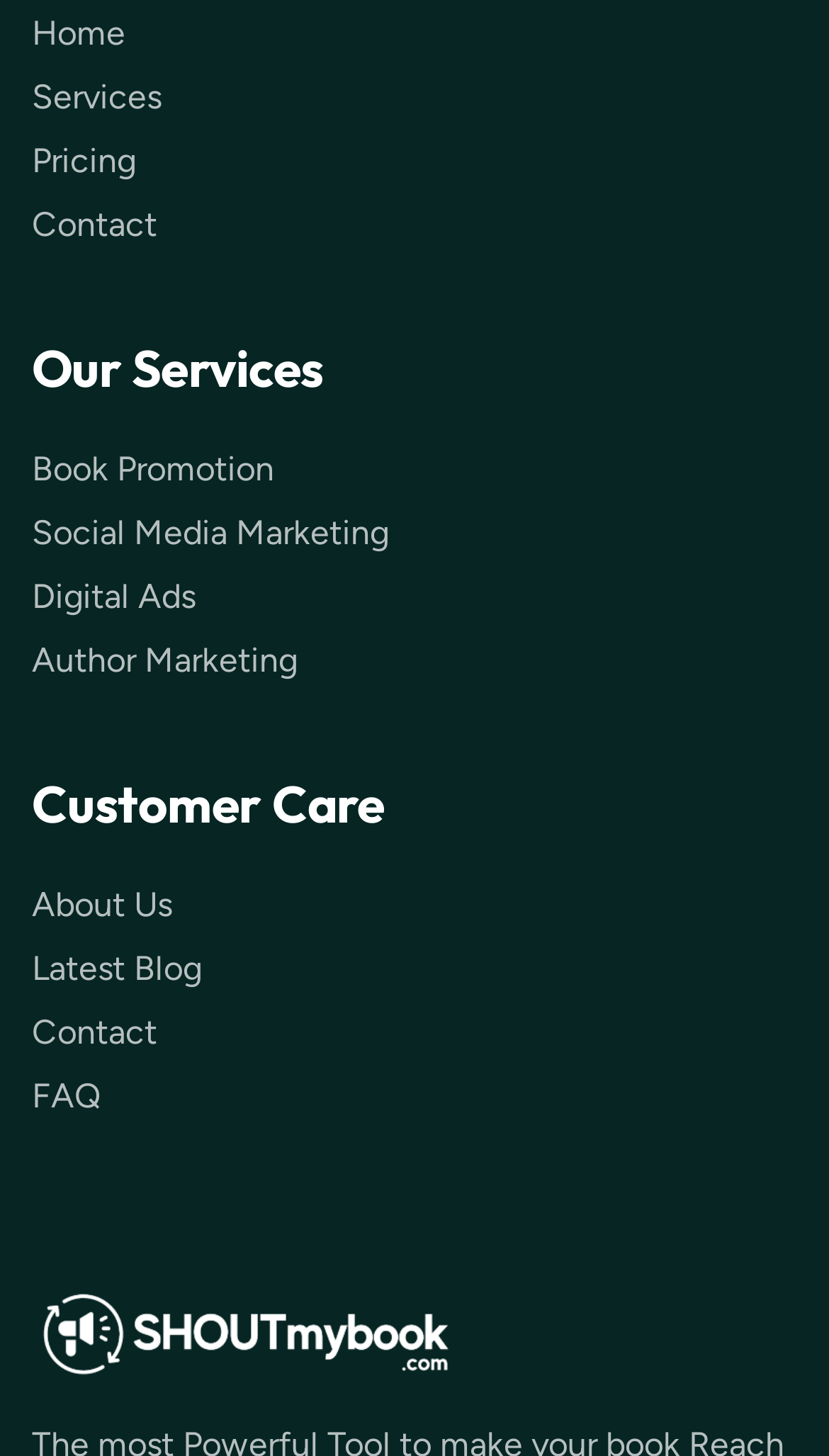Please determine the bounding box coordinates of the element's region to click in order to carry out the following instruction: "view services". The coordinates should be four float numbers between 0 and 1, i.e., [left, top, right, bottom].

[0.038, 0.049, 0.962, 0.084]